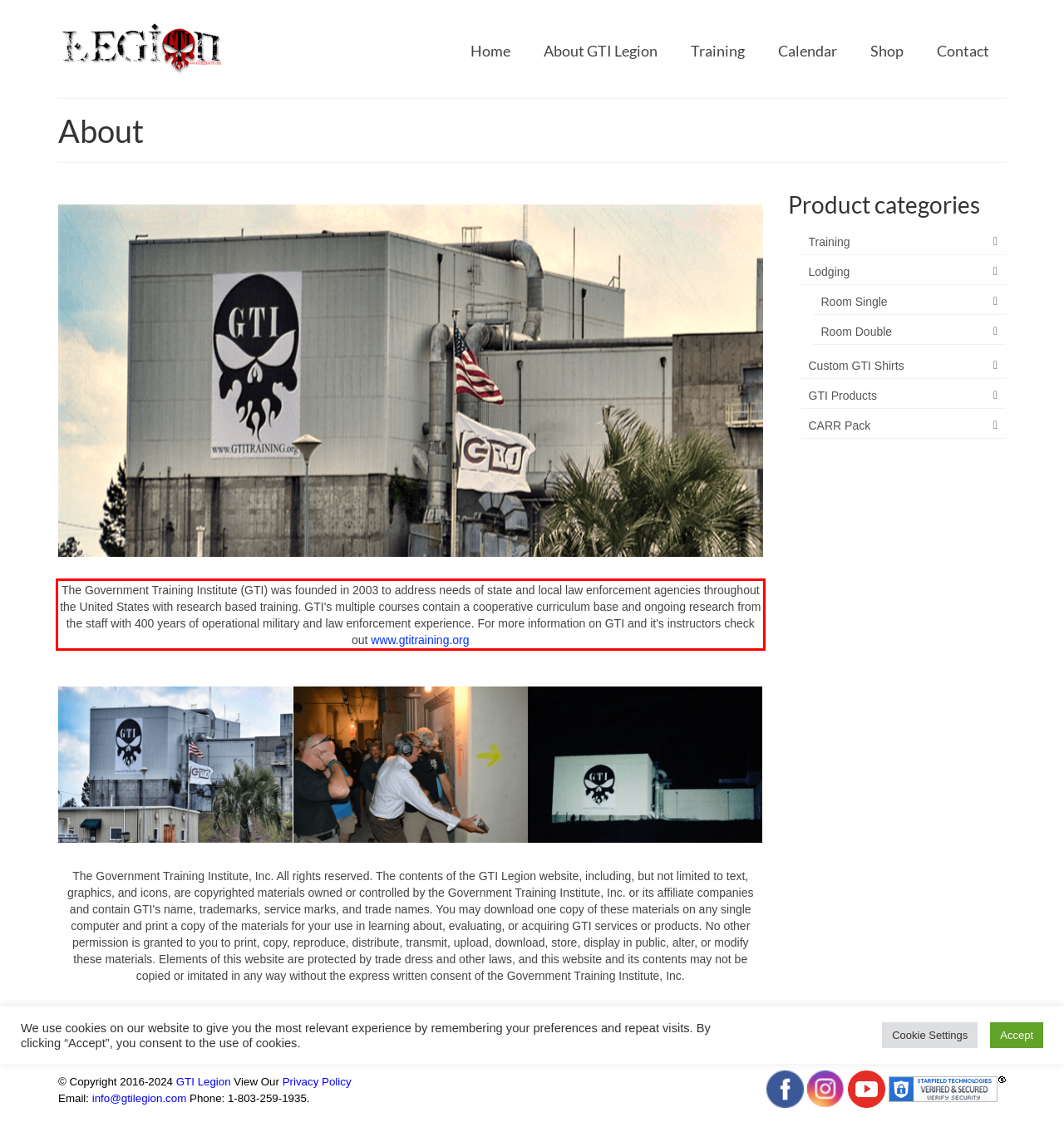You are given a screenshot showing a webpage with a red bounding box. Perform OCR to capture the text within the red bounding box.

The Government Training Institute (GTI) was founded in 2003 to address needs of state and local law enforcement agencies throughout the United States with research based training. GTI's multiple courses contain a cooperative curriculum base and ongoing research from the staff with 400 years of operational military and law enforcement experience. For more information on GTI and it's instructors check out www.gtitraining.org